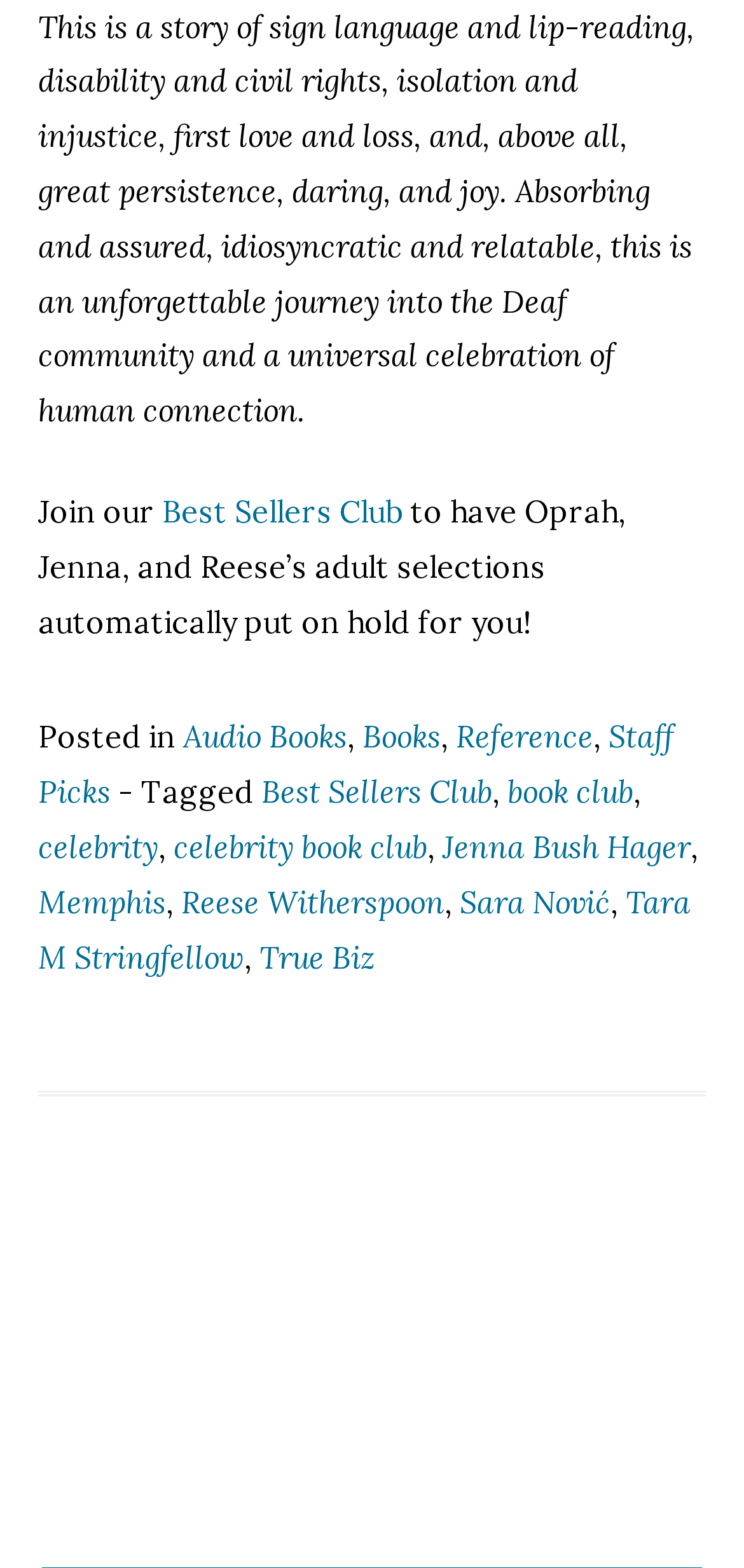Indicate the bounding box coordinates of the clickable region to achieve the following instruction: "Learn about Reese Witherspoon's book club."

[0.244, 0.563, 0.597, 0.587]